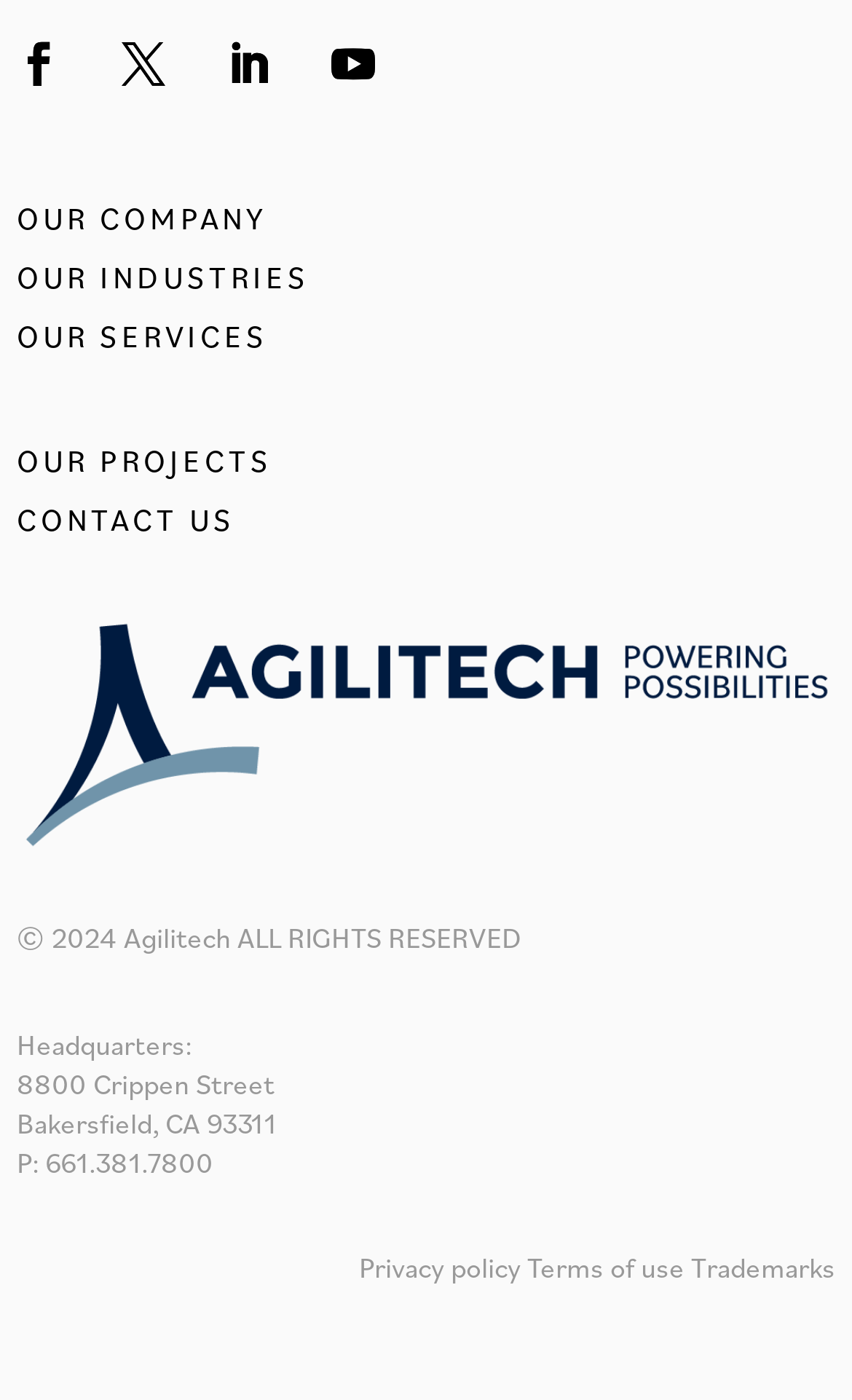Please find the bounding box for the UI component described as follows: "Our Projects".

[0.02, 0.314, 0.32, 0.343]